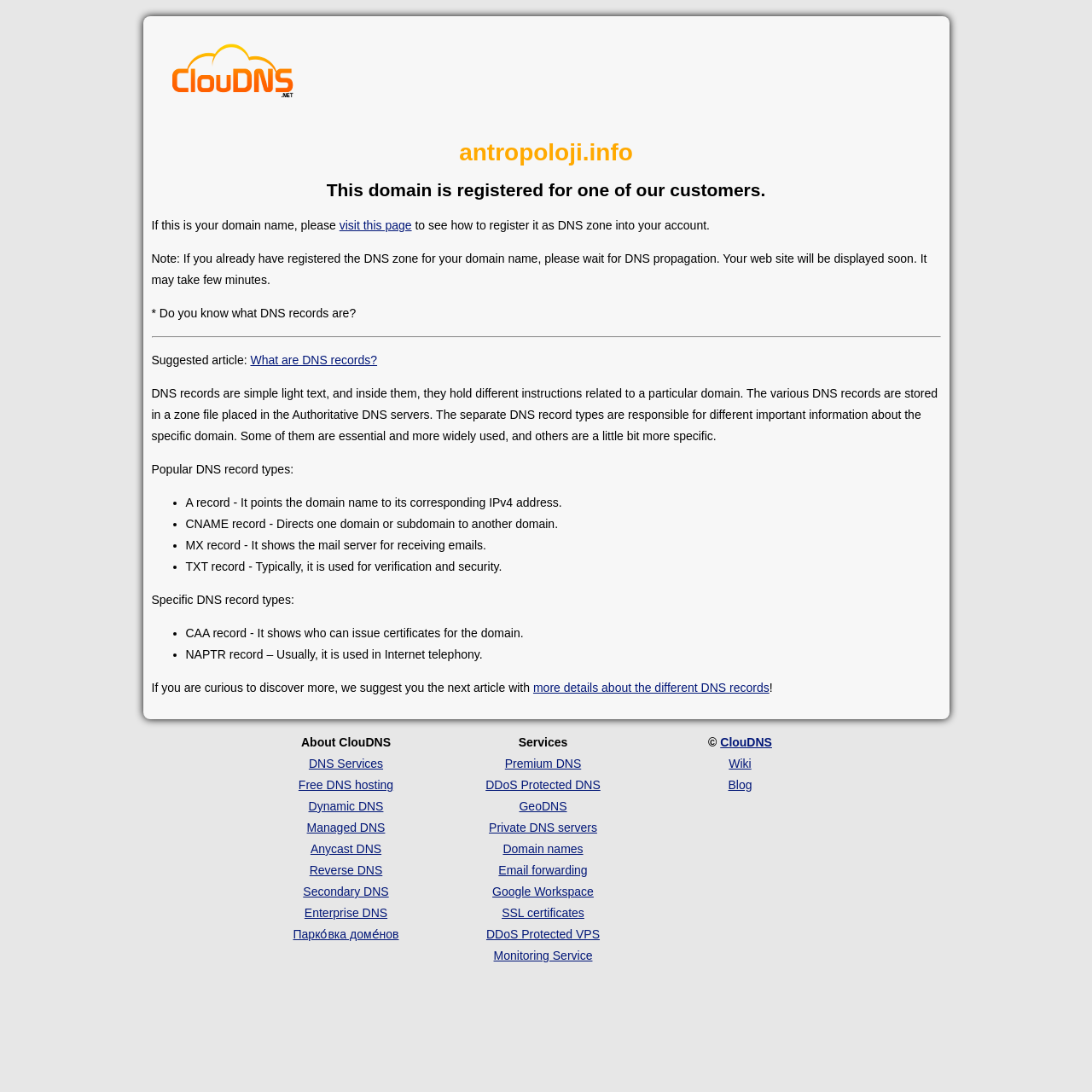Please answer the following question using a single word or phrase: 
What is the name of the company providing DNS services?

ClouDNS